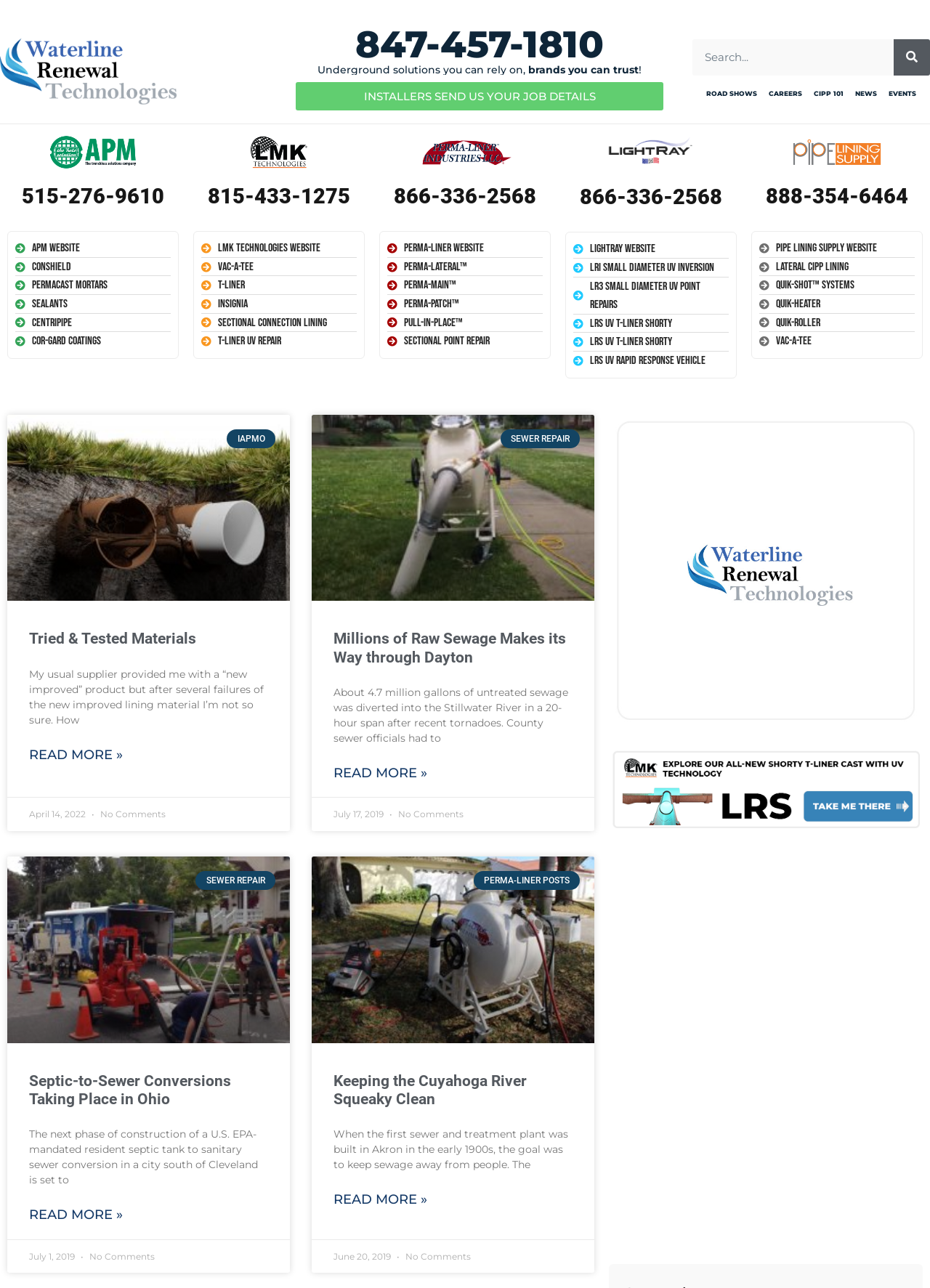Analyze and describe the webpage in a detailed narrative.

The webpage is about CIPP (Cured-In-Place Pipe) archives, specifically related to Broken Sewer Pipe Columbus and Perma-Liner Industries. At the top, there is a logo of Waterline Renewal Technologies, accompanied by a link. Below it, there is a phone number "847-457-1810" and a tagline "Underground solutions you can rely on, brands you can trust!".

On the right side, there is a prominent call-to-action button "INSTALLERS SEND US YOUR JOB DETAILS" and a search bar with a search button. Below the search bar, there are several links to different sections of the website, including "ROAD SHOWS", "CAREERS", "CIPP 101", "NEWS", and "EVENTS".

The main content of the webpage is divided into three columns. The left column contains links to various websites, including APM, Conshield, Permacast Mortars, Sealants, Centripipe, Cor-Gard Coatings, LMK Technologies, Vac-A-Tee, T-Liner, Insignia, Sectional Connection Lining, and T-Liner UV Repair. Each link is accompanied by a phone number.

The middle column contains links to Perma-Liner, LightRay, and Pipe Lining Supply websites, along with their respective phone numbers.

The right column features three articles with images, headings, and summaries. The first article is about "Tried & Tested Materials" and discusses the reliability of a new improved lining material. The second article is about "Millions of Raw Sewage Makes its Way through Dayton" and reports on an incident where untreated sewage was diverted into the Stillwater River. The third article is about "Upgraded Sewer Lines Coming to Upper Arlington" and announces the upgrade of sewer lines in Upper Arlington.

Throughout the webpage, there are multiple links to various websites, phone numbers, and articles related to CIPP and sewer repair.